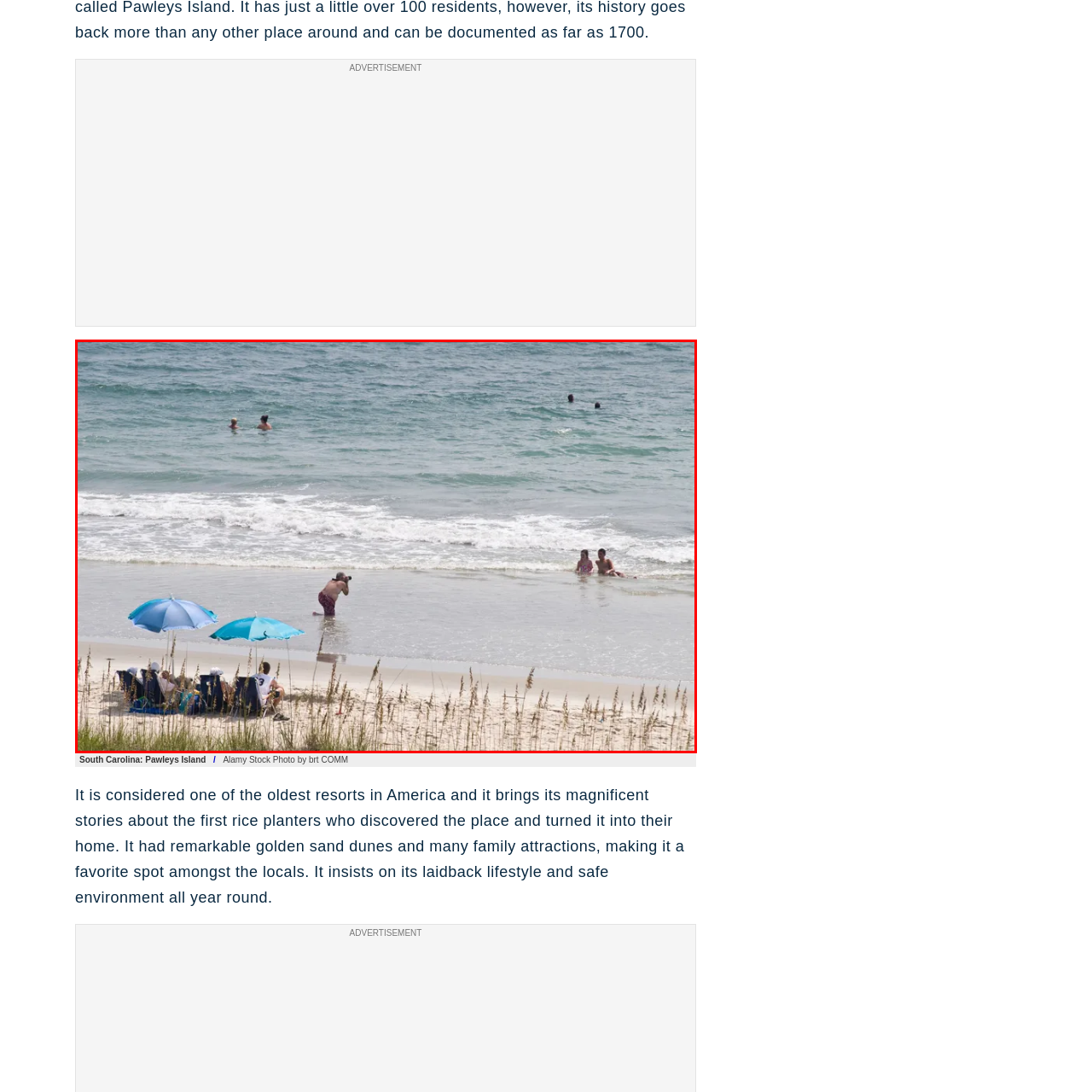What is the activity of the two individuals in the surf?
Refer to the image enclosed in the red bounding box and answer the question thoroughly.

The caption states that a photographer is capturing the joy of two individuals splashing in the gentle surf, which indicates that the two individuals are engaged in the activity of splashing.